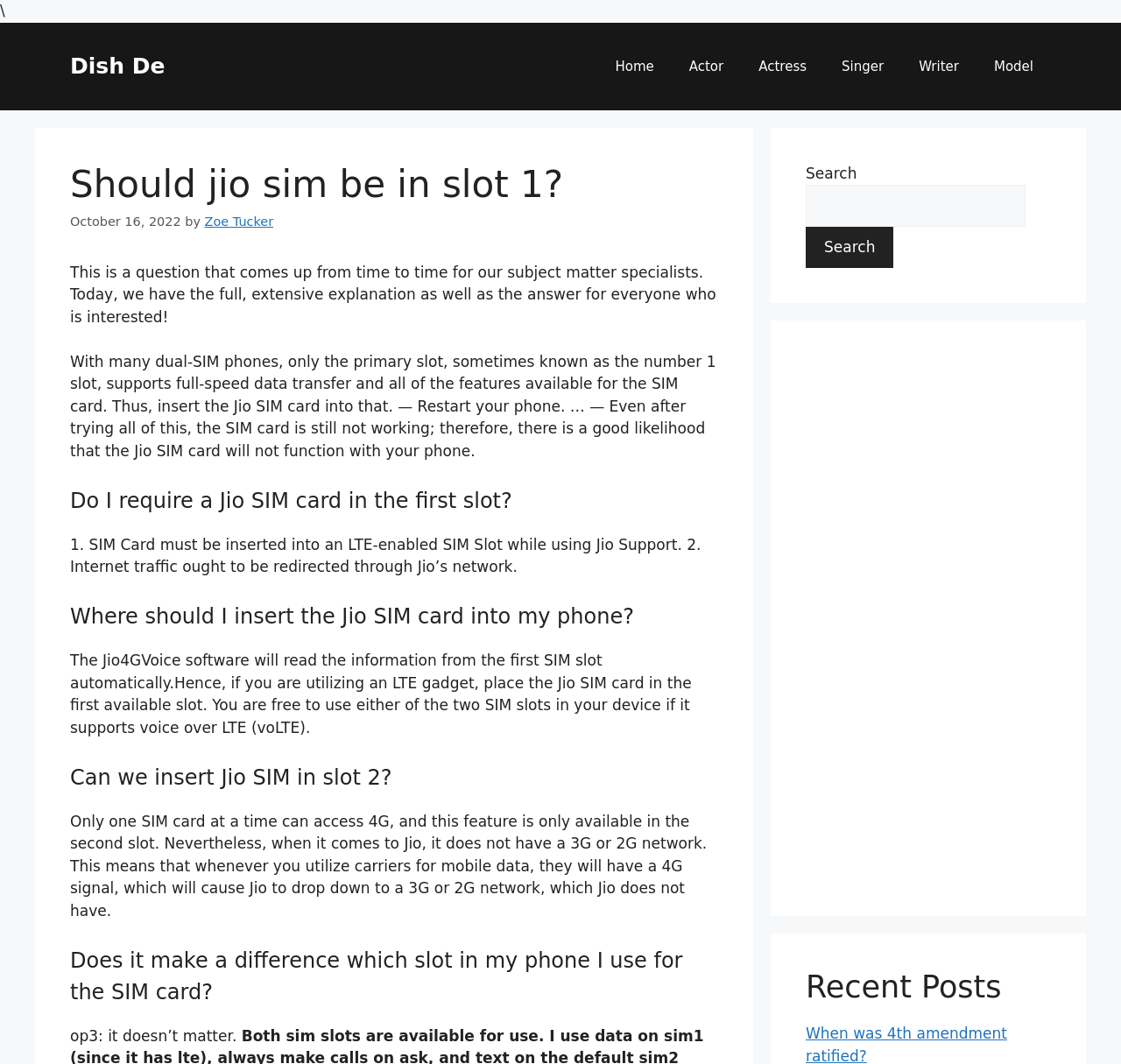Please identify the bounding box coordinates of the element that needs to be clicked to perform the following instruction: "Click on the 'Zoe Tucker' link".

[0.182, 0.202, 0.244, 0.215]